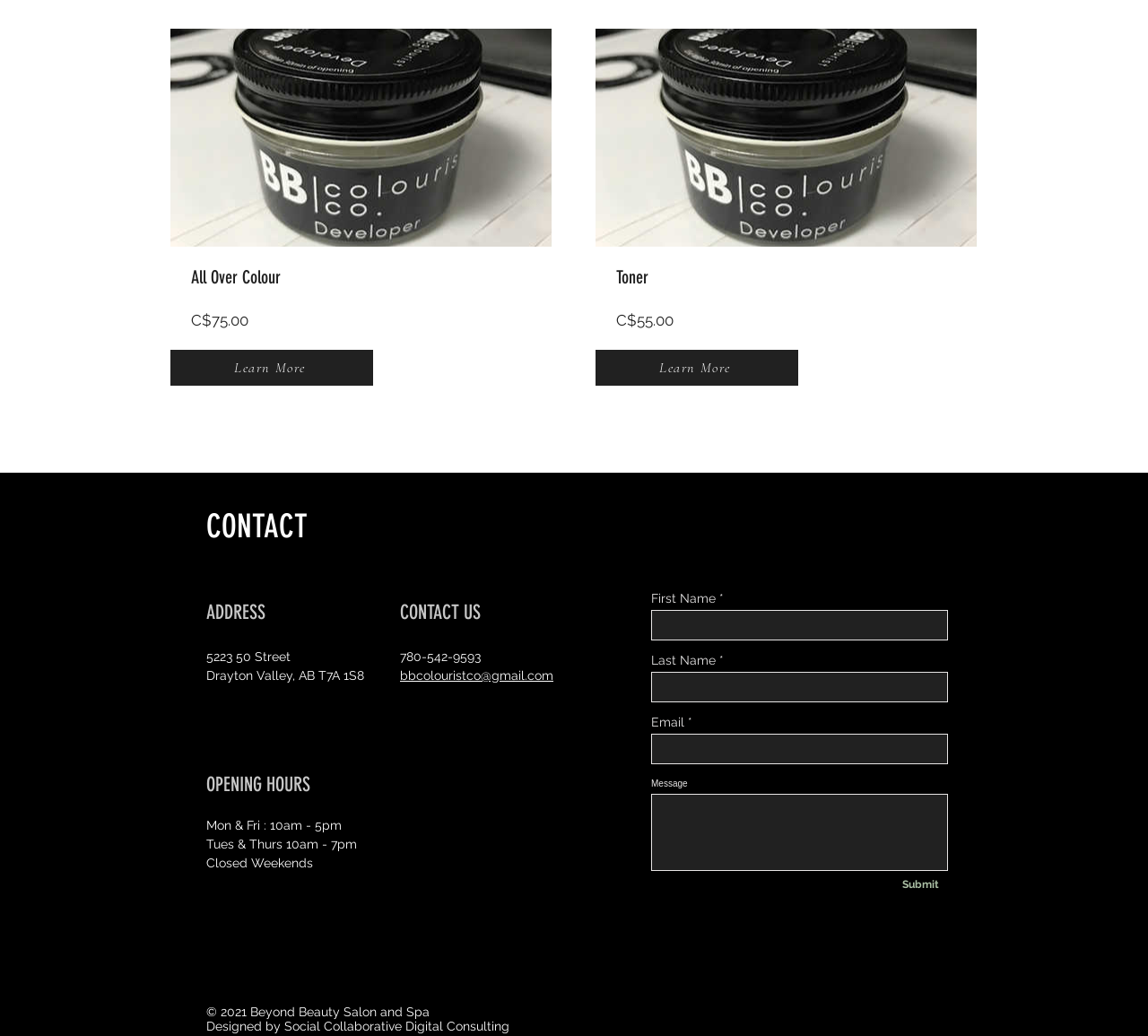Please provide the bounding box coordinate of the region that matches the element description: All Over ColourC$75.00PriceView Details. Coordinates should be in the format (top-left x, top-left y, bottom-right x, bottom-right y) and all values should be between 0 and 1.

[0.148, 0.028, 0.48, 0.338]